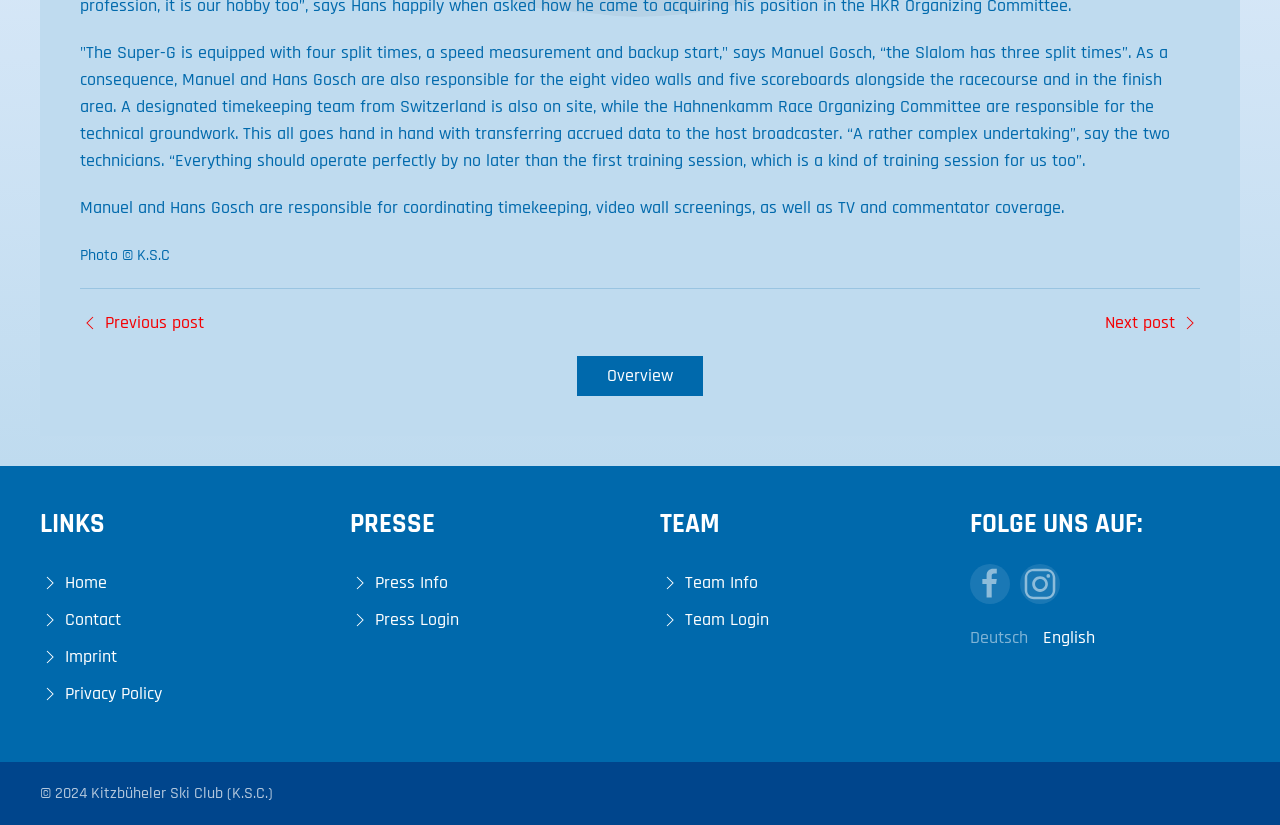How many links are there in the webpage?
Based on the screenshot, provide your answer in one word or phrase.

15